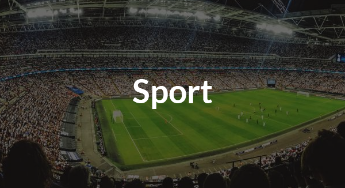Use a single word or phrase to answer this question: 
What is the mood of the spectators?

Enthusiastic